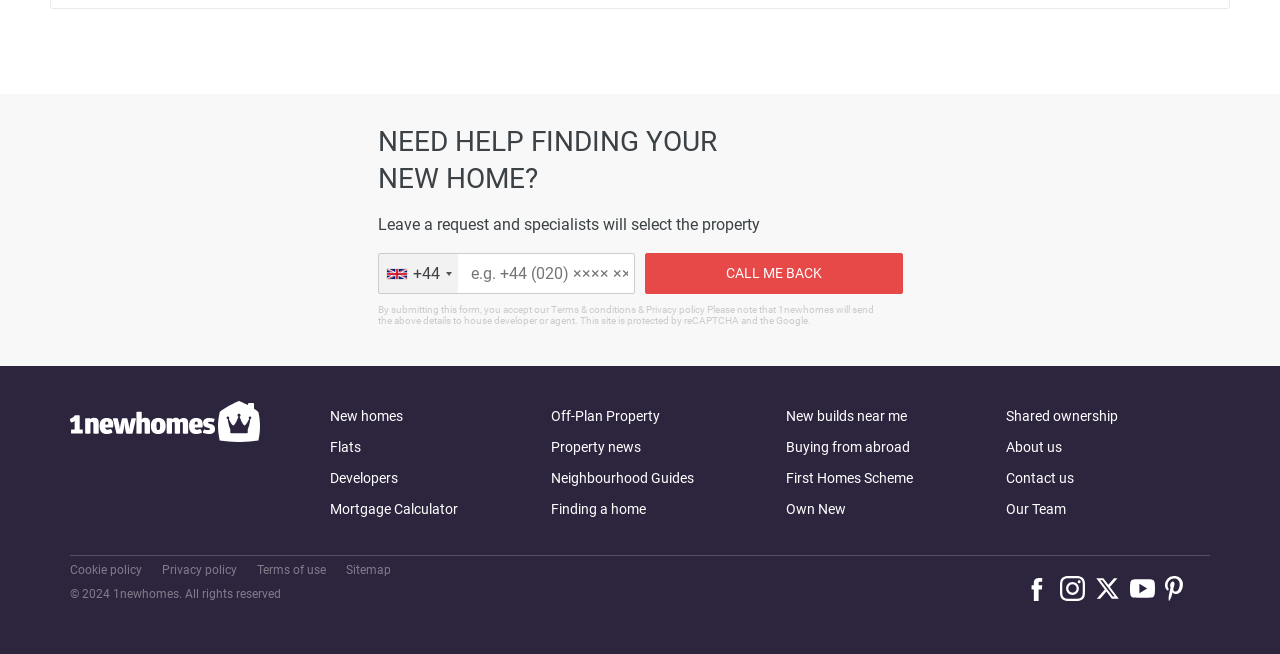Locate the bounding box coordinates of the segment that needs to be clicked to meet this instruction: "Follow 1newhomes on Facebook".

[0.799, 0.864, 0.828, 0.93]